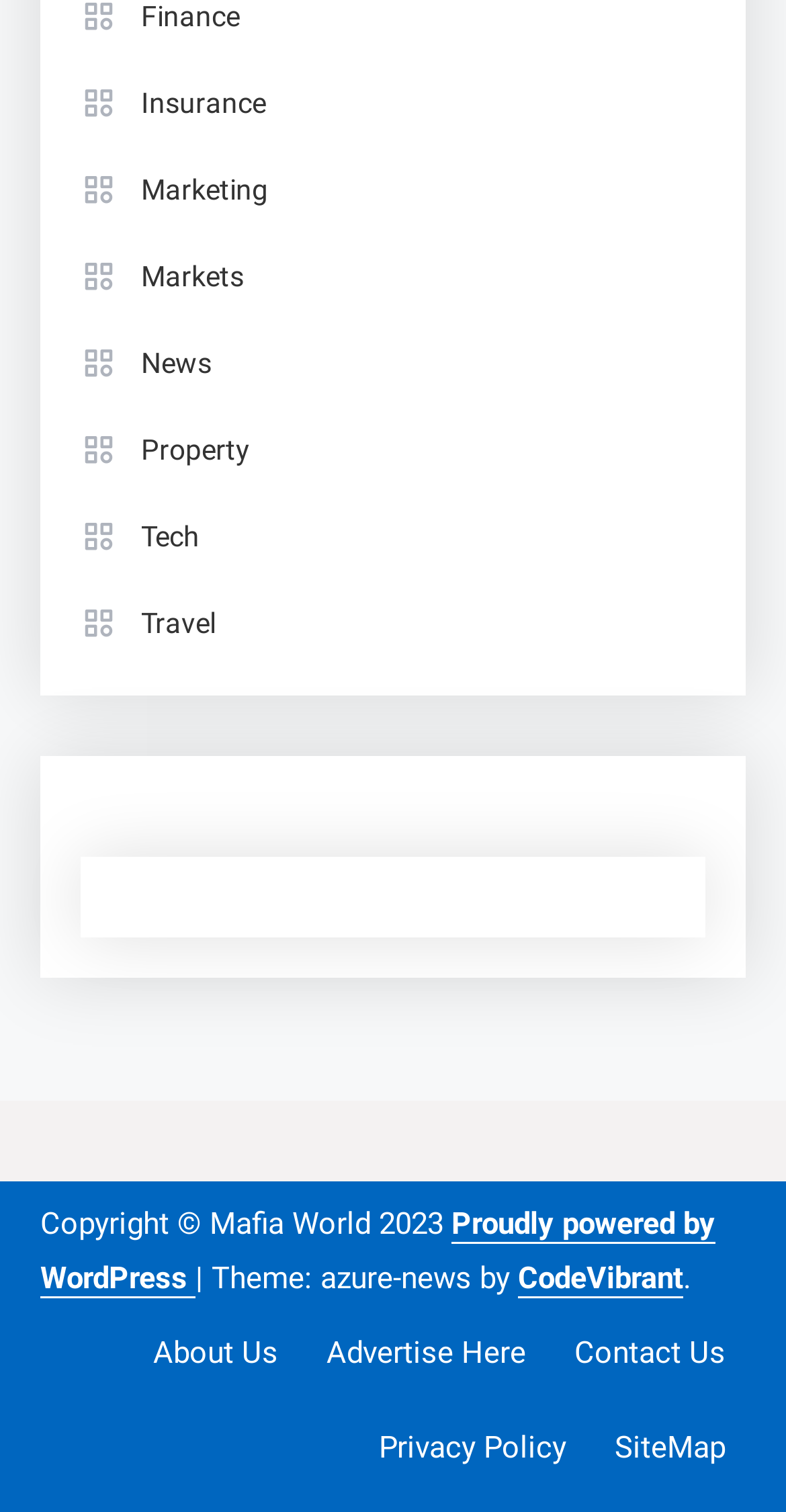What is the purpose of the website?
Based on the visual, give a brief answer using one word or a short phrase.

News and information